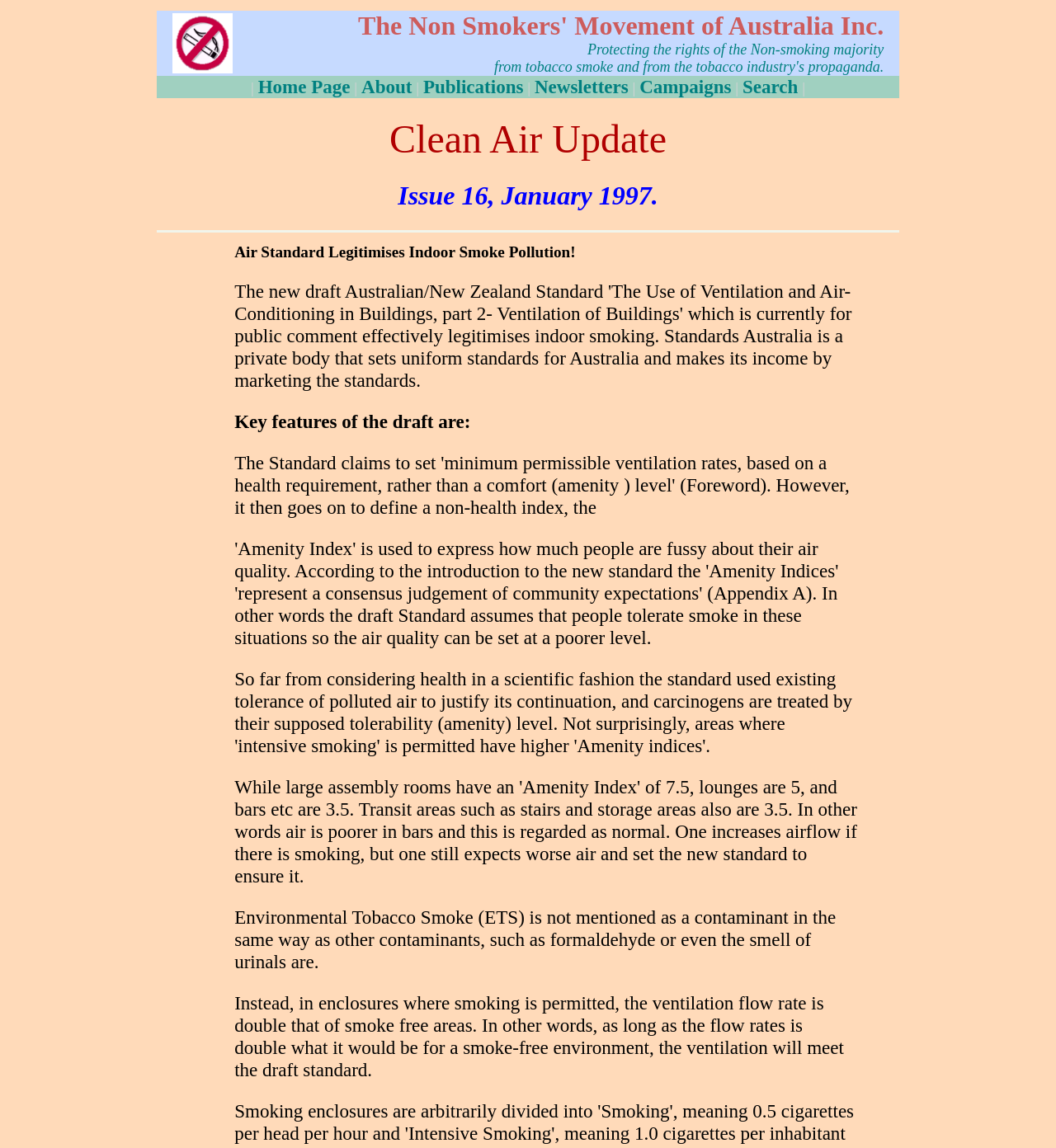What is the issue number of the newsletter?
Please utilize the information in the image to give a detailed response to the question.

I found the answer by looking at the static text element that says 'Issue 16, January 1997.'.